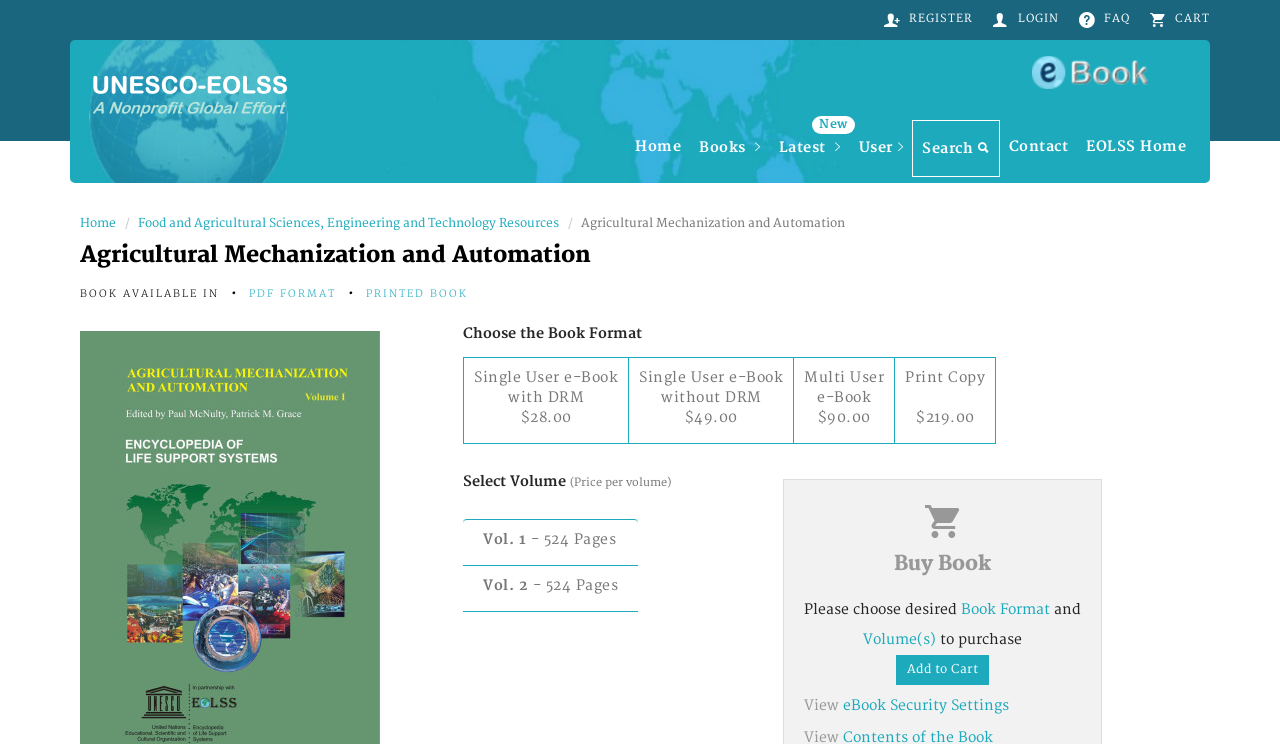Determine the main heading of the webpage and generate its text.

Agricultural Mechanization and Automation